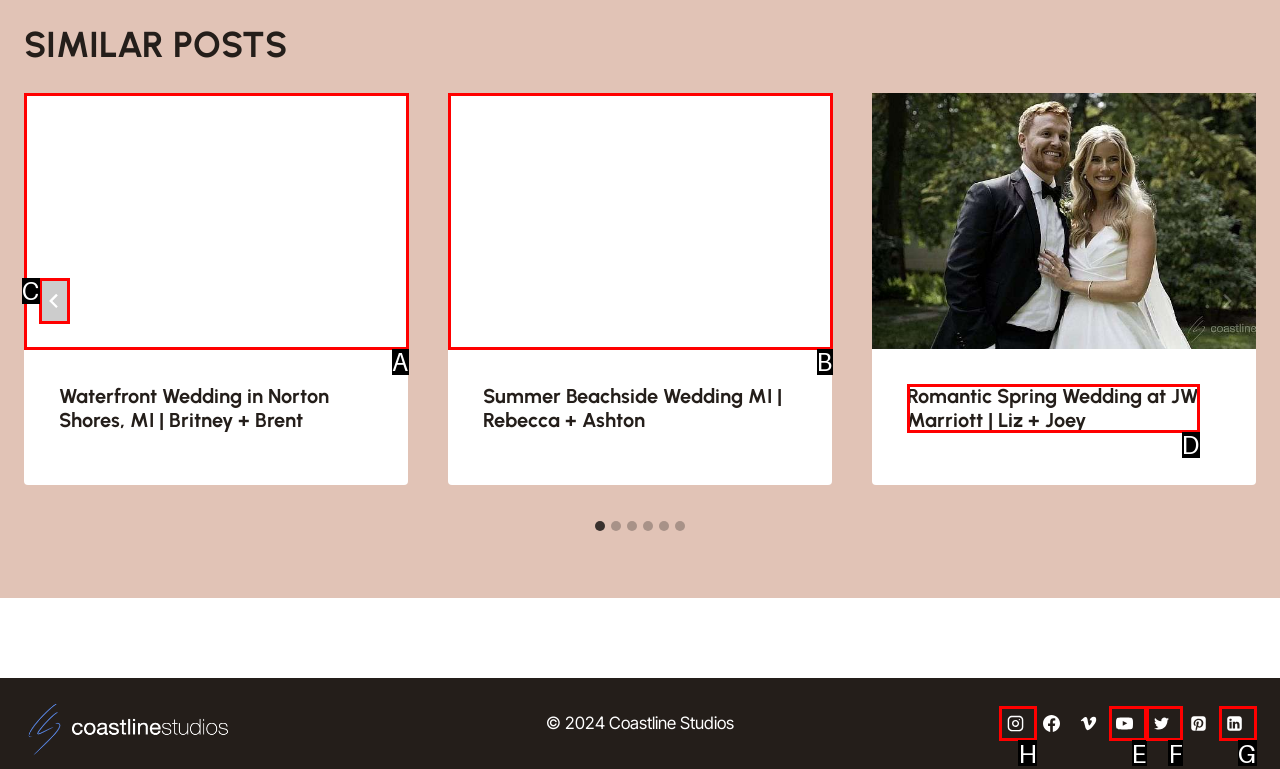Identify the correct UI element to click to follow this instruction: Visit the Instagram page
Respond with the letter of the appropriate choice from the displayed options.

H